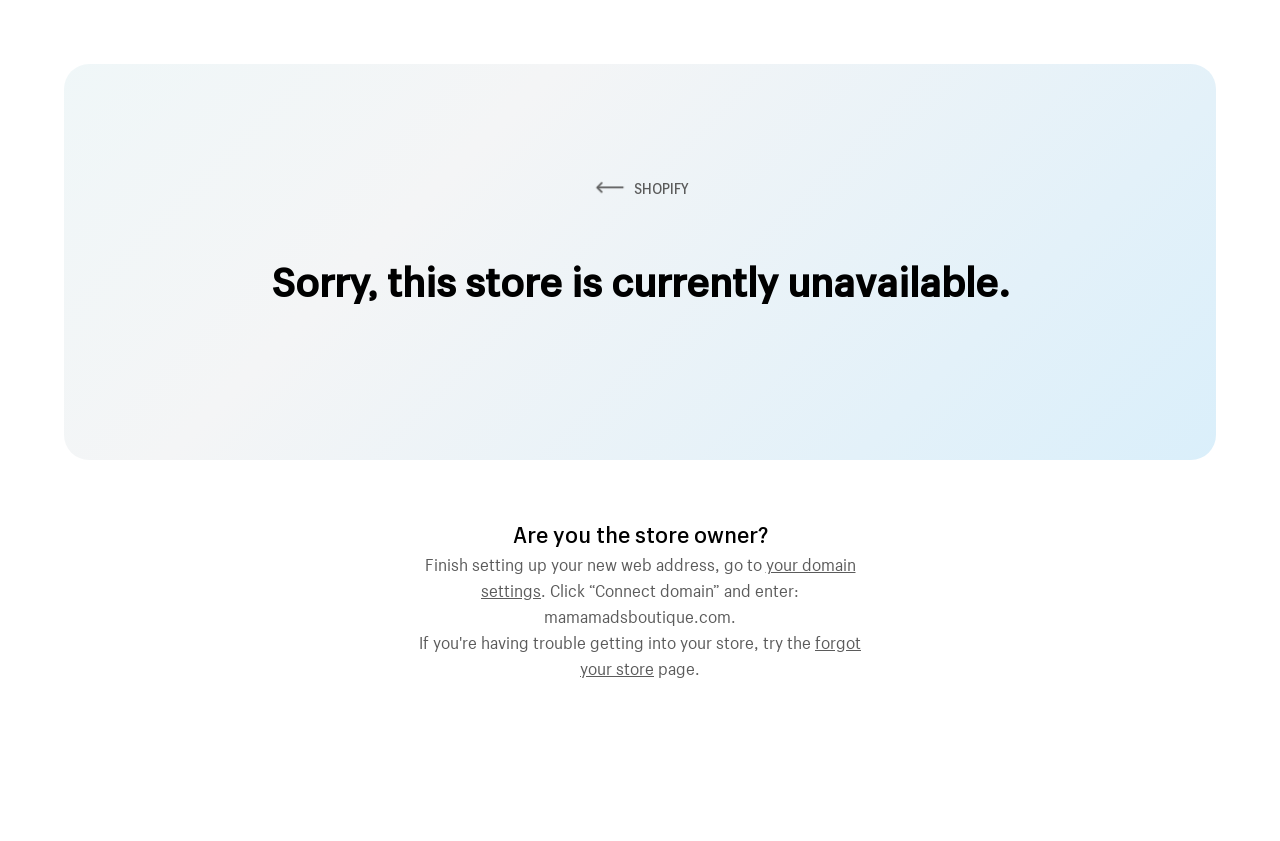Offer a meticulous caption that includes all visible features of the webpage.

The webpage appears to be a Shopify ecommerce platform page, with a prominent link to "SHOPIFY" at the top center, accompanied by a small image. Below this, a large heading dominates the page, stating "Sorry, this store is currently unavailable." 

In the middle of the page, there are several lines of text. The first line asks "Are you the store owner?" and is positioned slightly above center. Below this, a paragraph of text provides instructions, starting with "Finish setting up your new web address, go to" and includes a link to "your domain settings". The text continues, providing specific guidance on connecting a domain, including the example "mamamadsboutique.com". 

Further down, there is a link to "forgot your store" and a brief phrase "page." Overall, the page seems to be guiding the store owner through the setup process, with a prominent notification about the store's current unavailability.